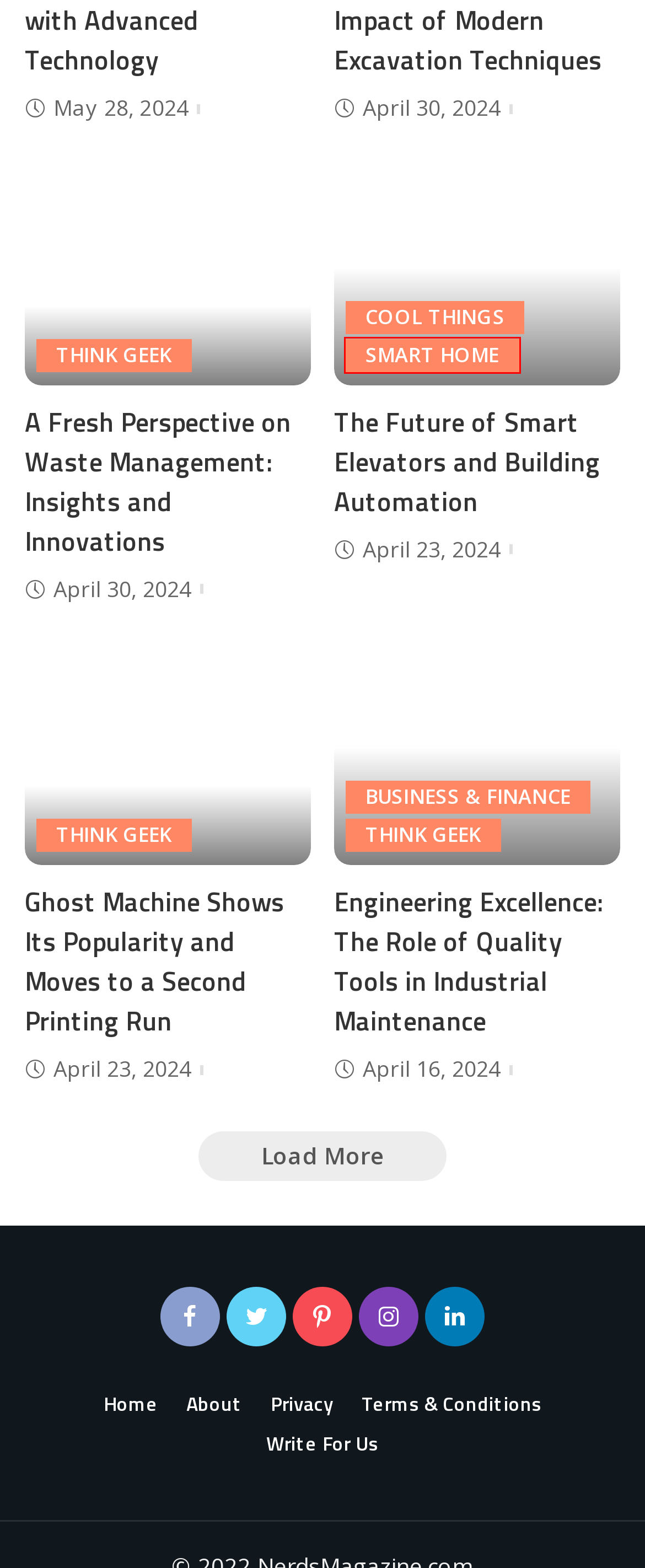You have a screenshot of a webpage with a red bounding box around a UI element. Determine which webpage description best matches the new webpage that results from clicking the element in the bounding box. Here are the candidates:
A. A Fresh Perspective on Waste Management - Nerd's Mag
B. Terms & Conditions - Nerd's Mag
C. Privacy - Nerd's Mag
D. Smart Elevators and Building Automation - Nerd's Mag
E. The Role of Quality Tools in Industrial Maintenance - Nerd's Mag
F. About - Nerd's Mag
G. Smart Home | Nerd's Magazine
H. Write For Us - Nerd's Mag

G